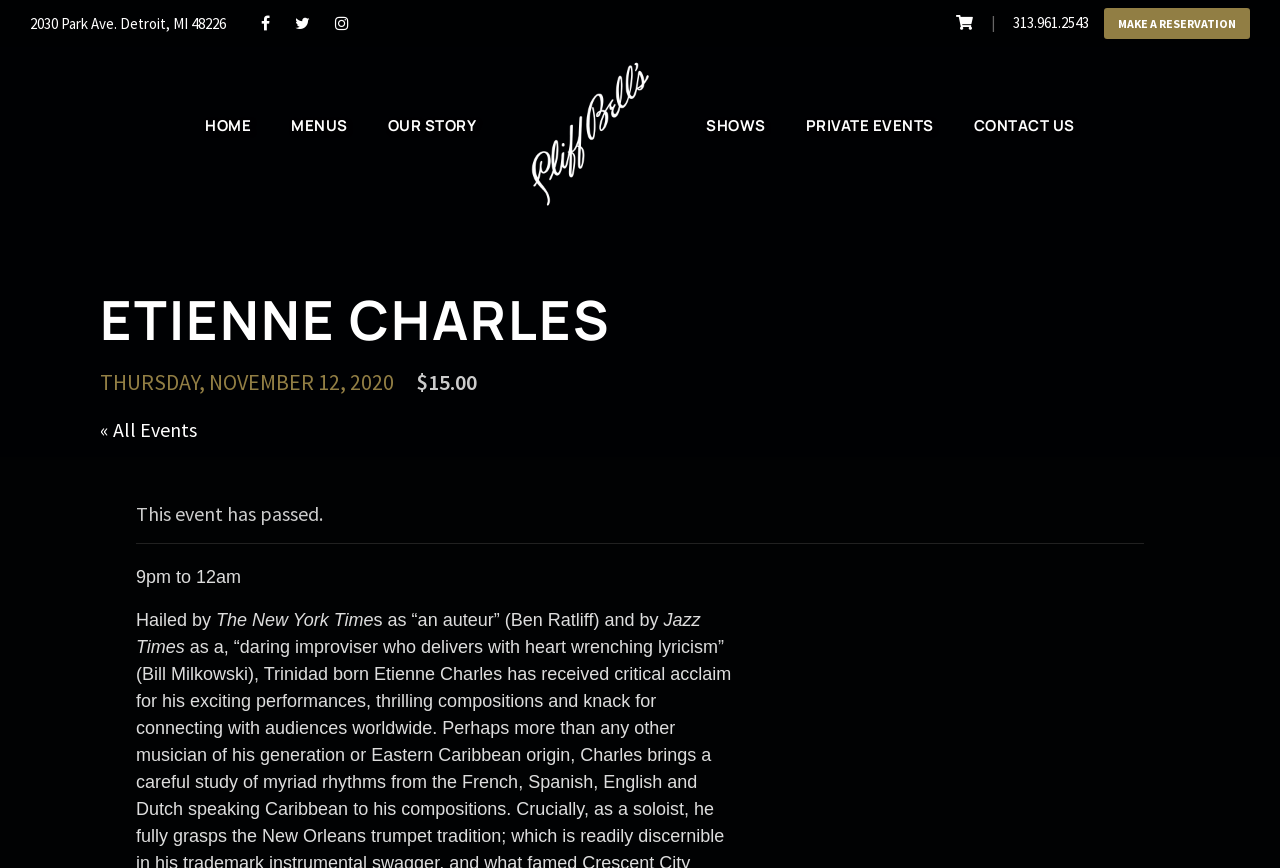Specify the bounding box coordinates of the element's region that should be clicked to achieve the following instruction: "View menus". The bounding box coordinates consist of four float numbers between 0 and 1, in the format [left, top, right, bottom].

[0.228, 0.07, 0.272, 0.16]